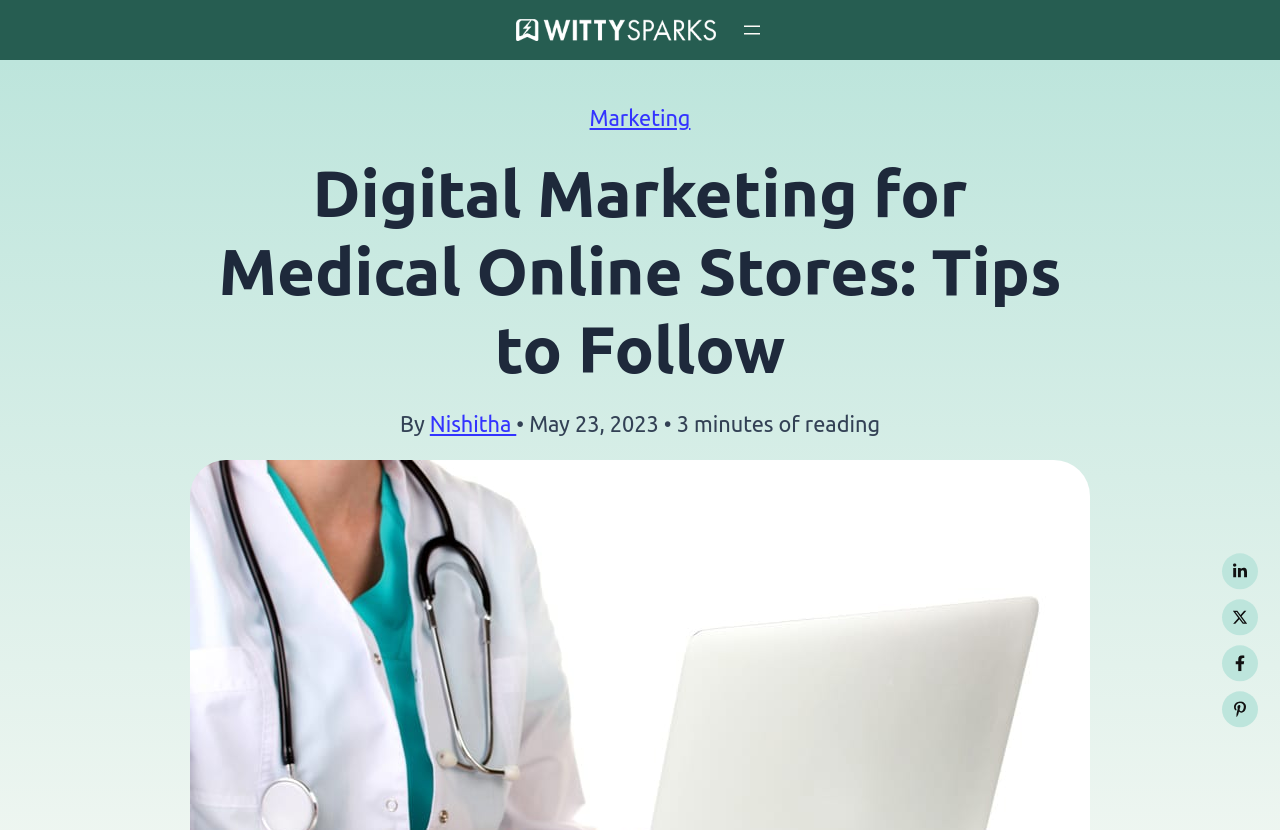Write a detailed summary of the webpage, including text, images, and layout.

The webpage is about digital marketing for medical online stores, with a focus on tips to follow. At the top left, there is a WittySparks logo, and next to it, a main menu button. Below the logo, there is a navigation bar with breadcrumbs, showing the current page's location in the website's hierarchy. 

The main heading, "Digital Marketing for Medical Online Stores: Tips to Follow", is prominently displayed in the top half of the page. Below the heading, there is a byline with the author's name, Nishitha, and the publication date, May 23, 2023. The estimated reading time, 3 minutes, is also mentioned.

On the right side of the page, towards the bottom, there are social media links to Linkedin, Twitter/X, Facebook, and Pinterest, each accompanied by its respective icon.